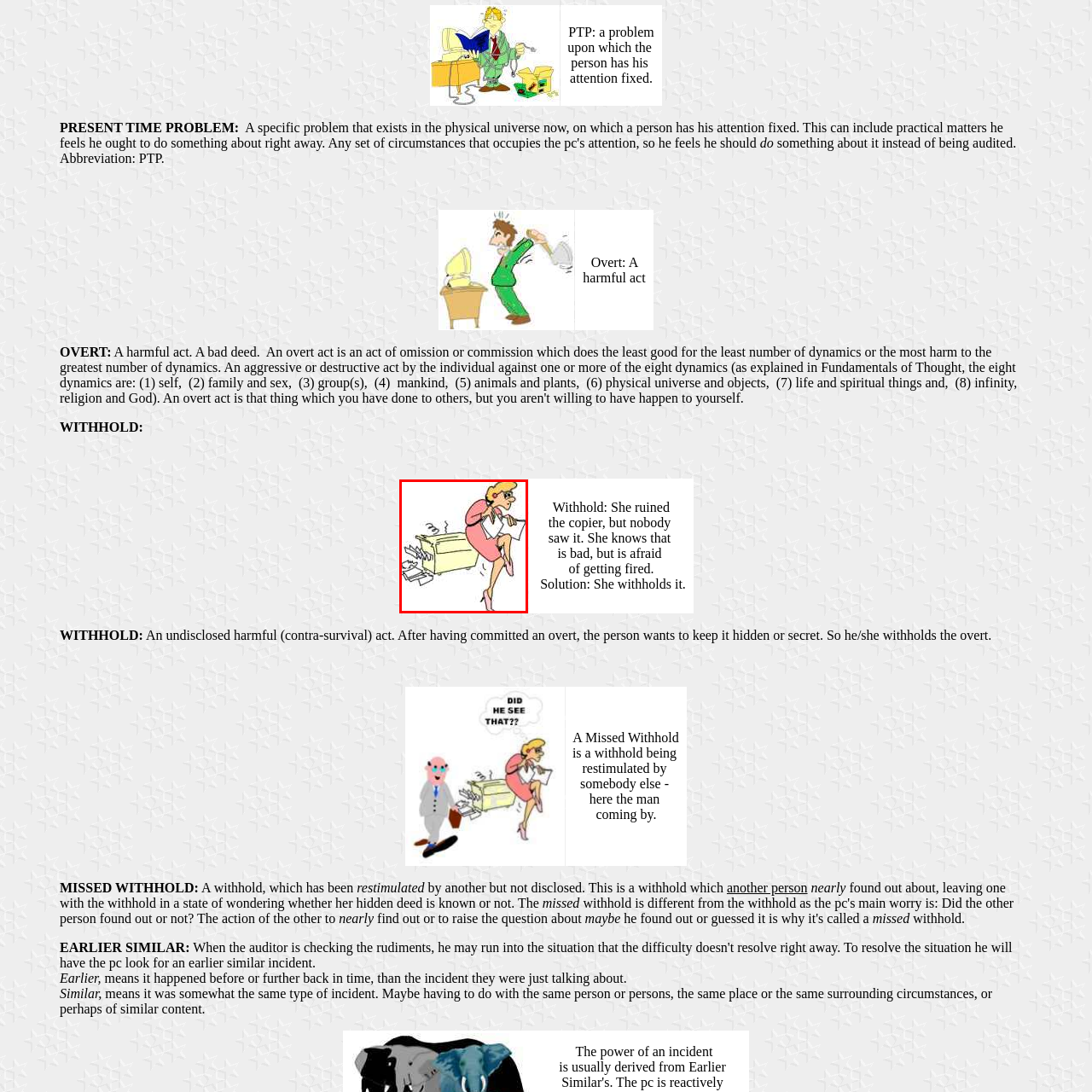What is the color of the copier?
Carefully analyze the image within the red bounding box and give a comprehensive response to the question using details from the image.

The image shows a chaotic scene with papers flying out of a machine, and the machine itself is yellow in color, which is evident from the illustration.